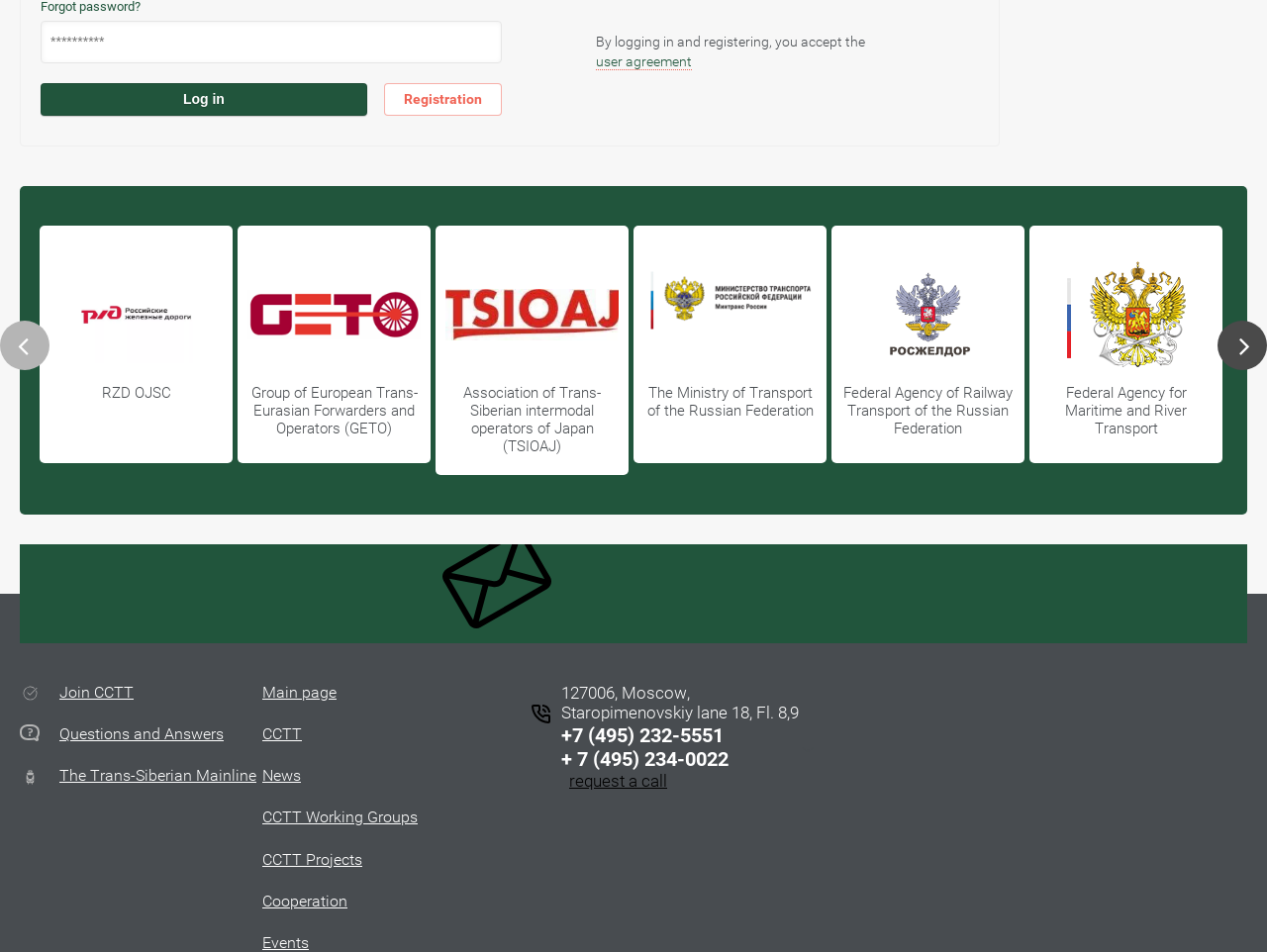How many organizations are listed on the webpage?
Using the image as a reference, answer with just one word or a short phrase.

5